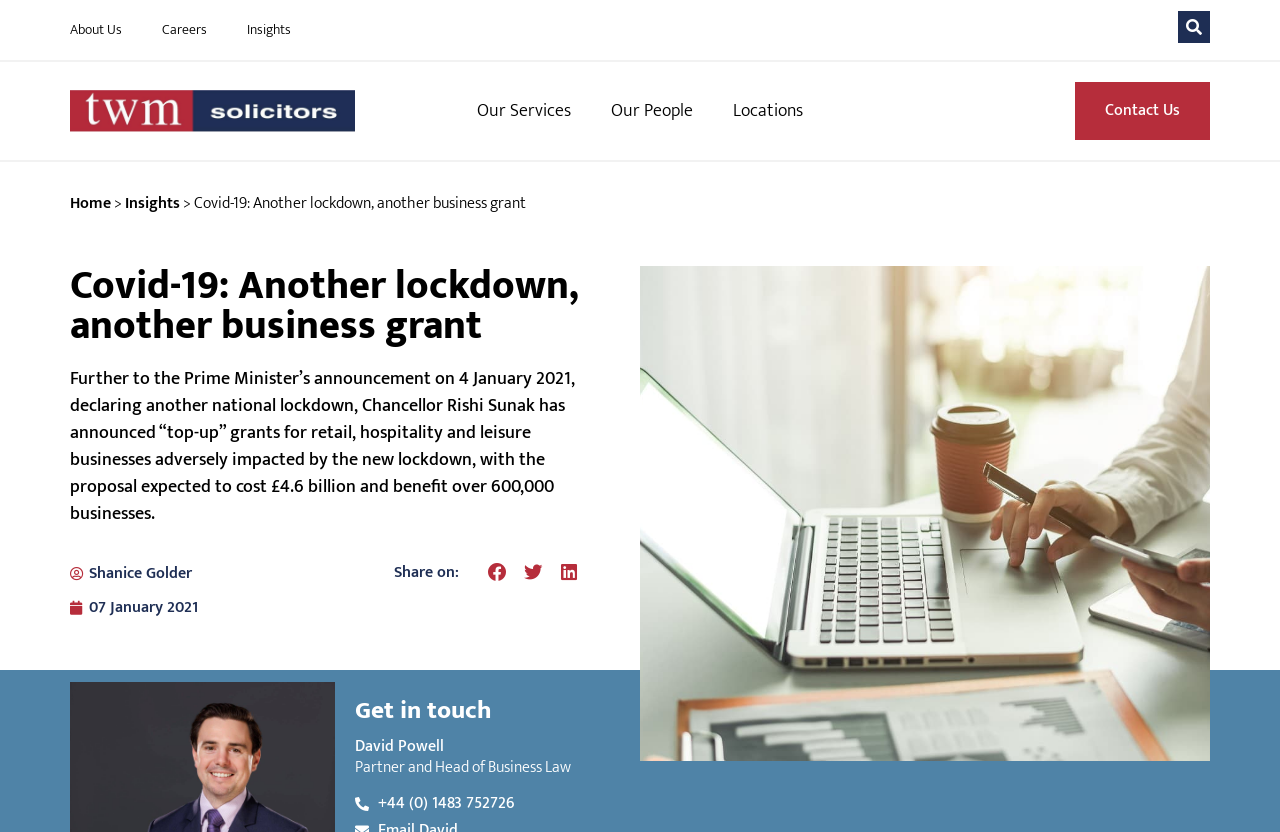Determine the bounding box coordinates for the element that should be clicked to follow this instruction: "Call +44 (0) 1483 752726". The coordinates should be given as four float numbers between 0 and 1, in the format [left, top, right, bottom].

[0.277, 0.952, 0.402, 0.981]